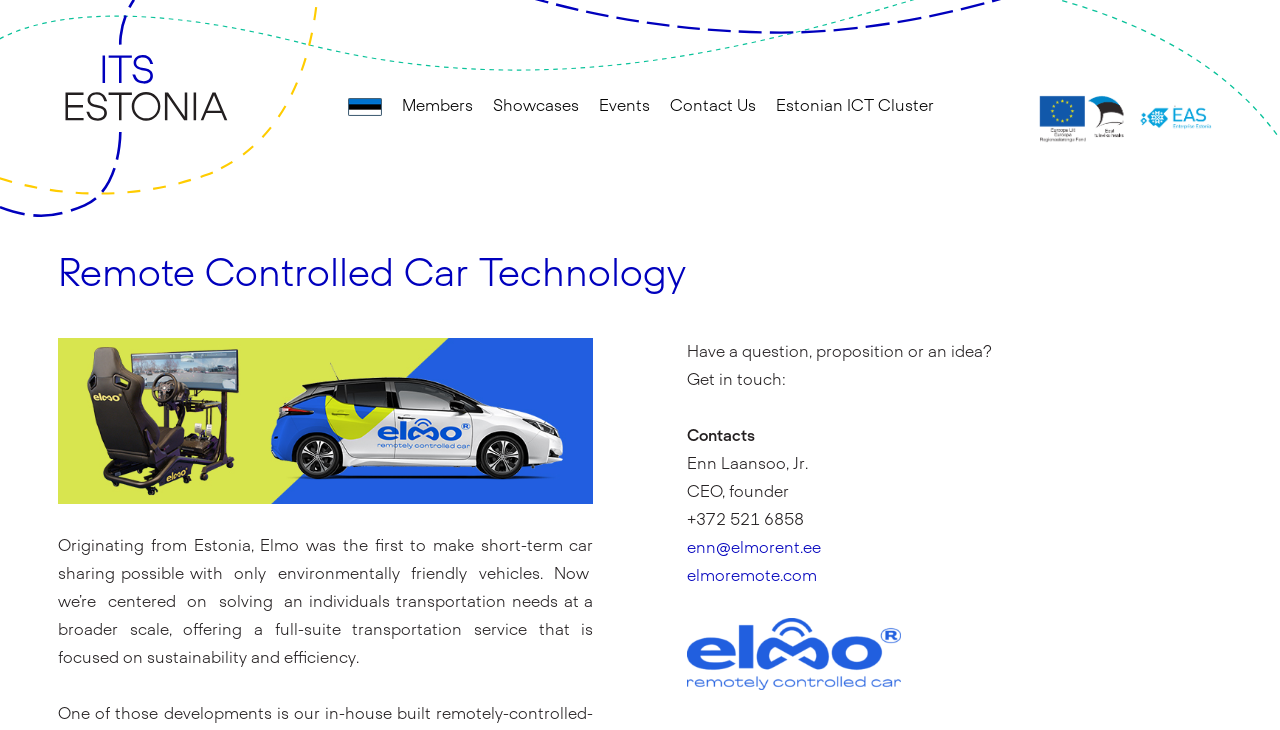Extract the main title from the webpage.

Remote Controlled Car Technology